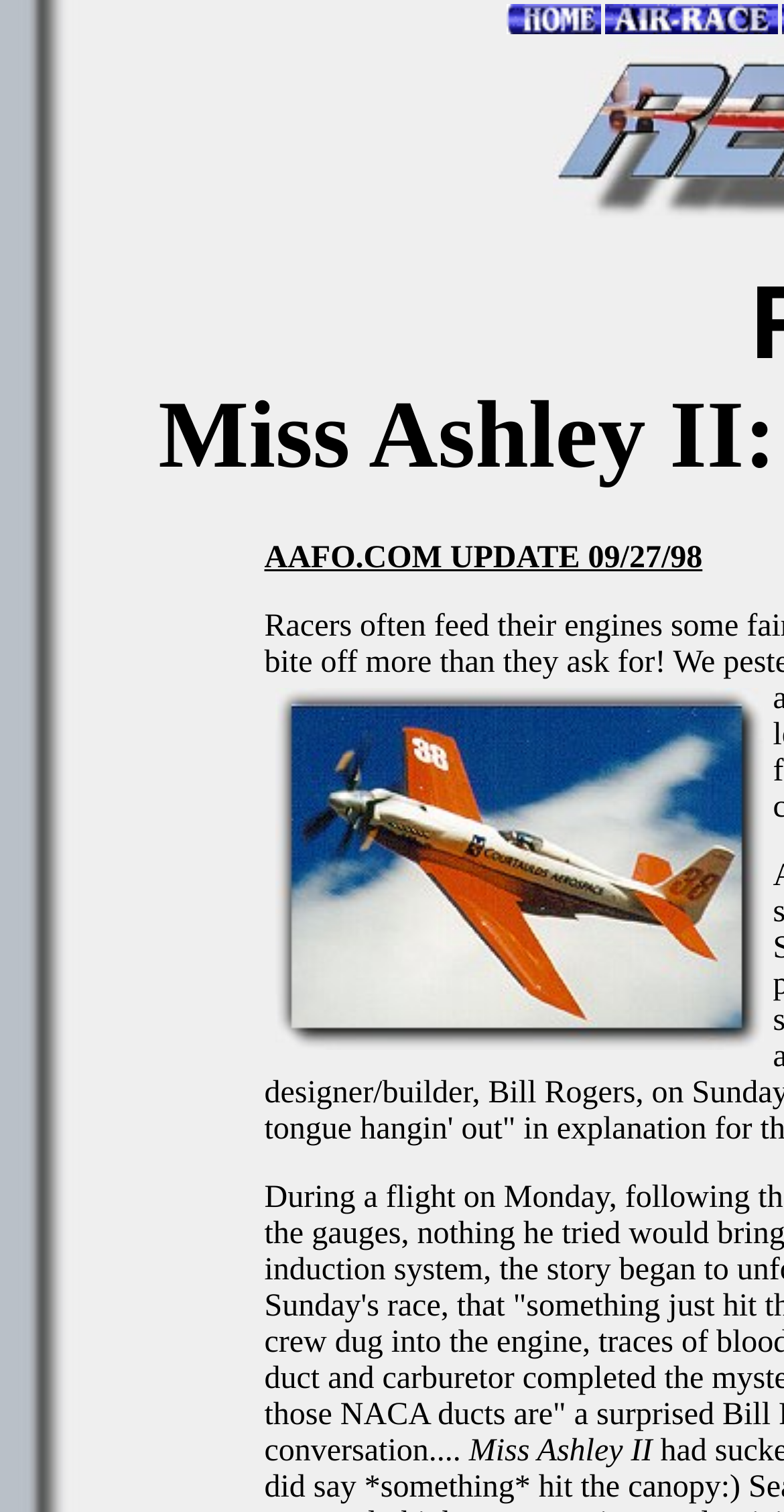Explain in detail what is displayed on the webpage.

The webpage is about the Reno Air Races, specifically the 1998 action report. At the top, there is a header section with two table cells side by side. The left cell contains a link with the text "Reno Air Racing: Reno '98 Action Report" and an accompanying image. The right cell is empty but has a similar layout with a link and an image. 

Below the header section, there is a large image that takes up most of the page, spanning from the left side to the right side. 

At the bottom of the page, there is a text paragraph with the title "Miss Ashley II".